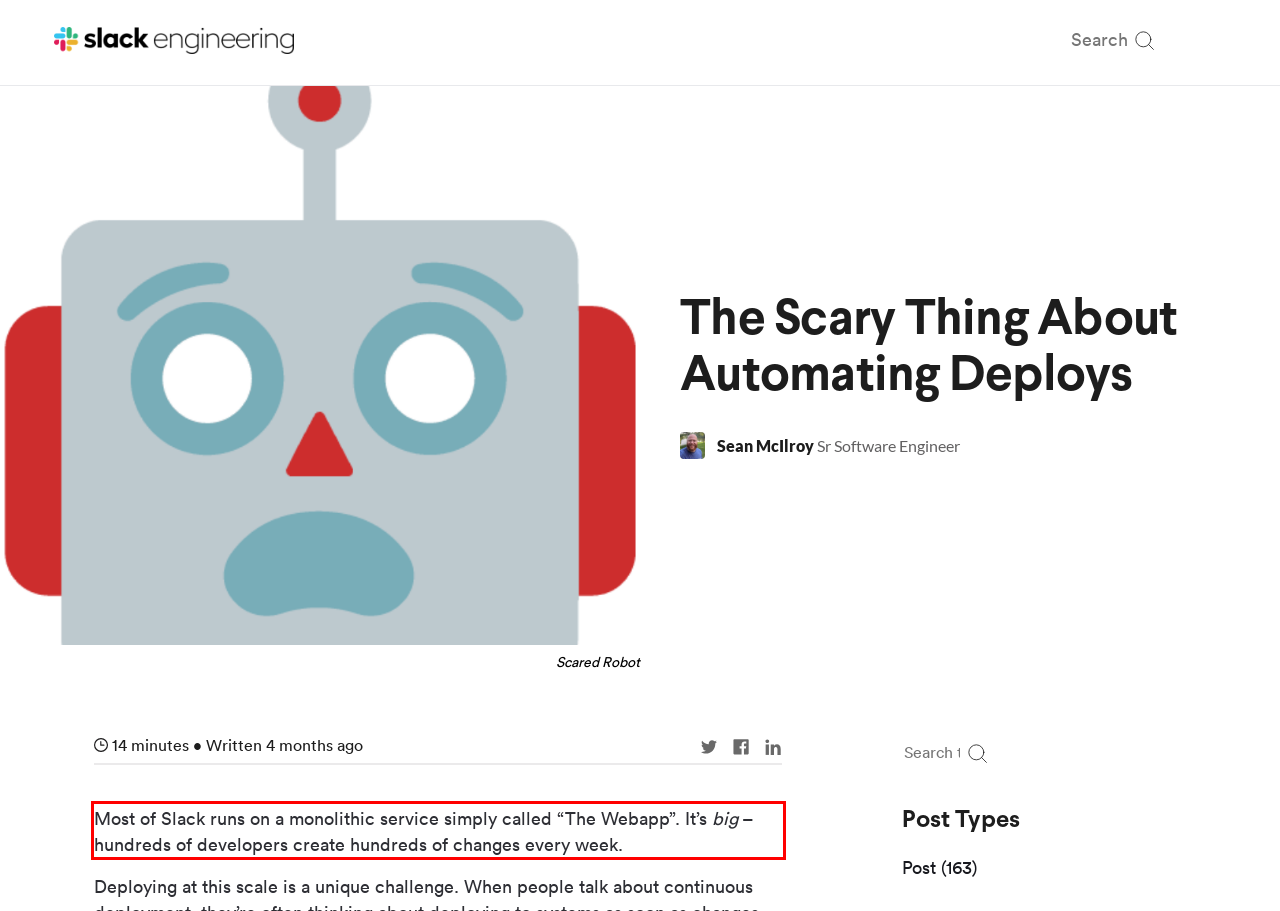Please look at the webpage screenshot and extract the text enclosed by the red bounding box.

Most of Slack runs on a monolithic service simply called “The Webapp”. It’s big – hundreds of developers create hundreds of changes every week.